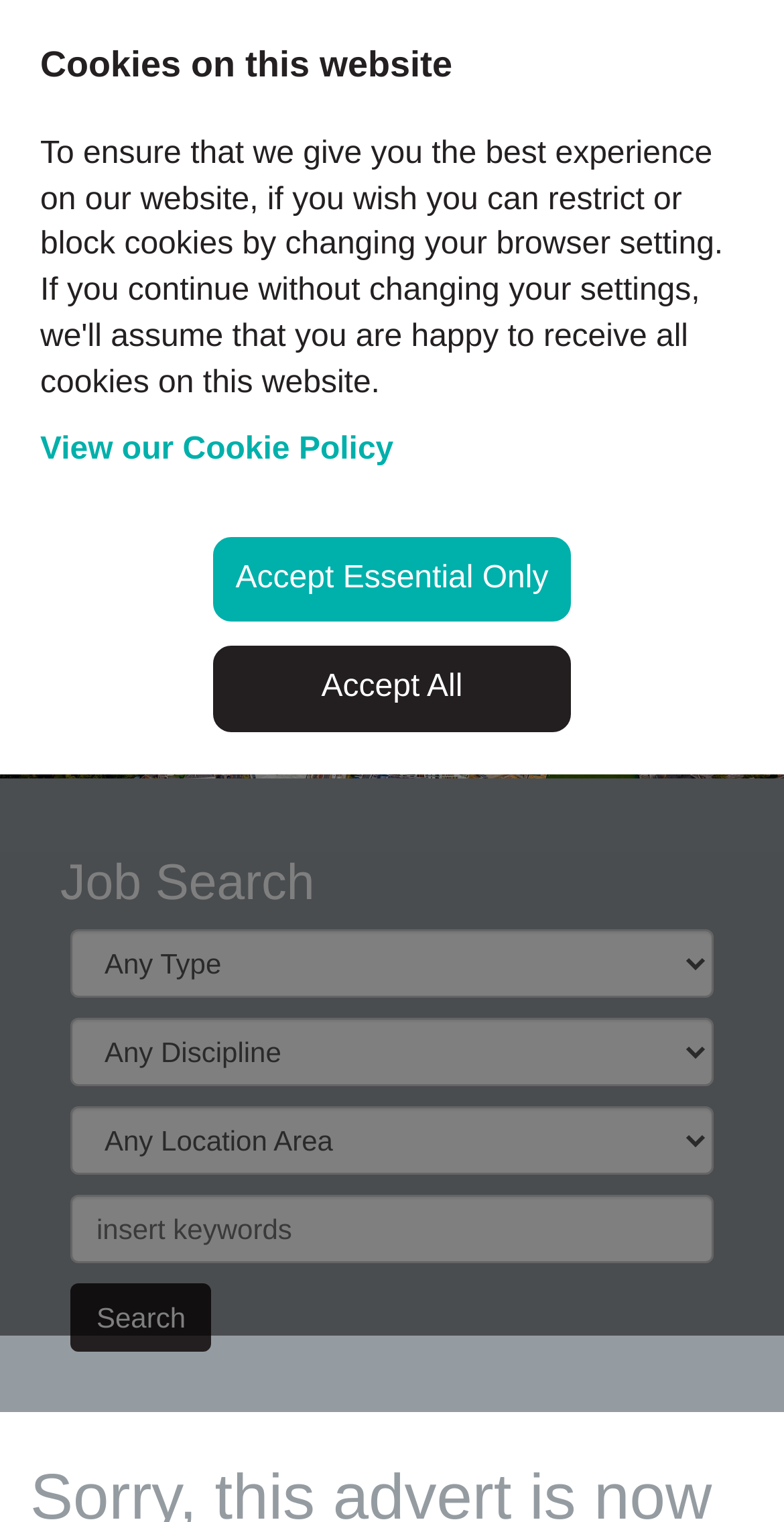Find the bounding box coordinates of the element to click in order to complete this instruction: "Explore Chronic Care Management". The bounding box coordinates must be four float numbers between 0 and 1, denoted as [left, top, right, bottom].

None